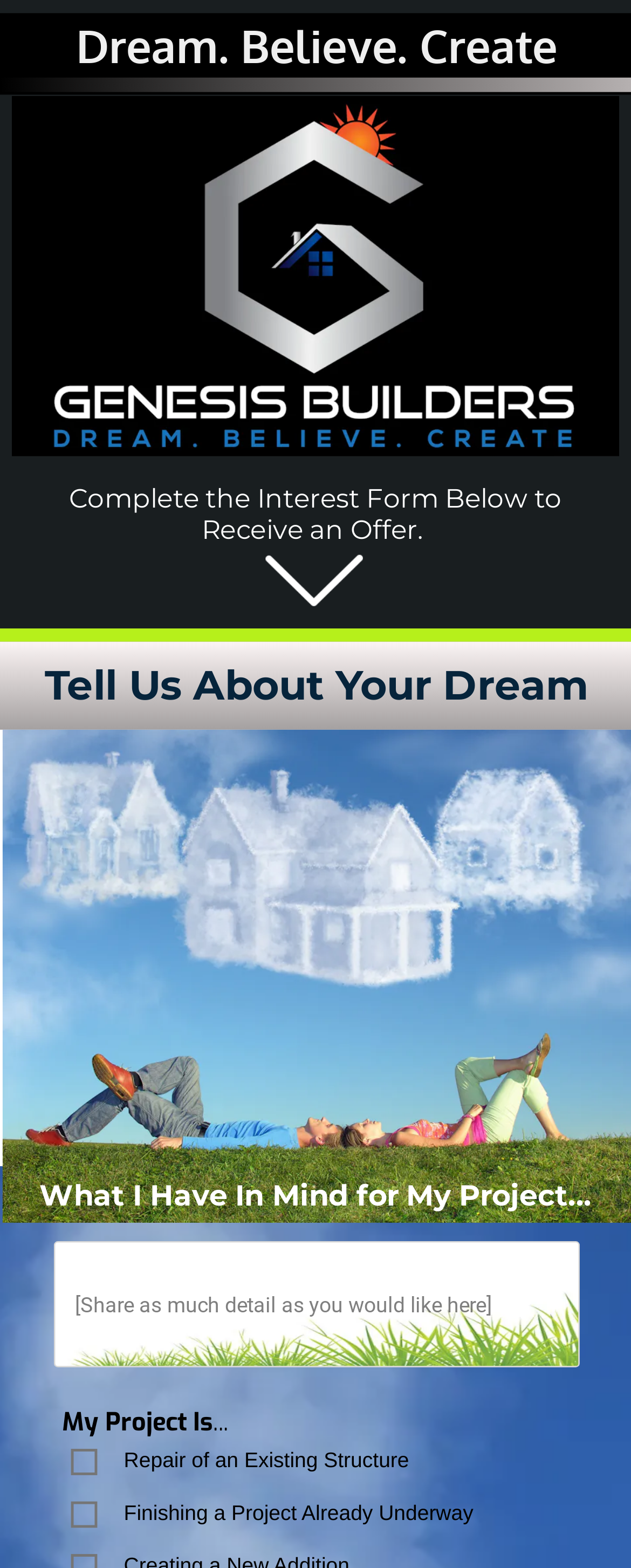Is the textbox required?
Answer the question with just one word or phrase using the image.

No